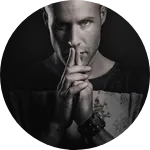Elaborate on the various elements present in the image.

The image features a close-up, black-and-white portrait of the artist D-Fence, known for his significant contributions to the music scene through energetic tracks that blend punk, hardcore, and techno influences. In this striking visual, he is captured with his hands pressed together in a contemplative gesture, highlighting a serious yet intense expression that reflects his innovative approach to music. D-Fence gained popularity with viral internet meme edits and has produced a variety of hits over the years, including songs such as "Krakaka" and "Pussy Motherfuckers." He remains active in the music world, representing both an energetic and serious side to his artistry, and is currently on tour across multiple cities.